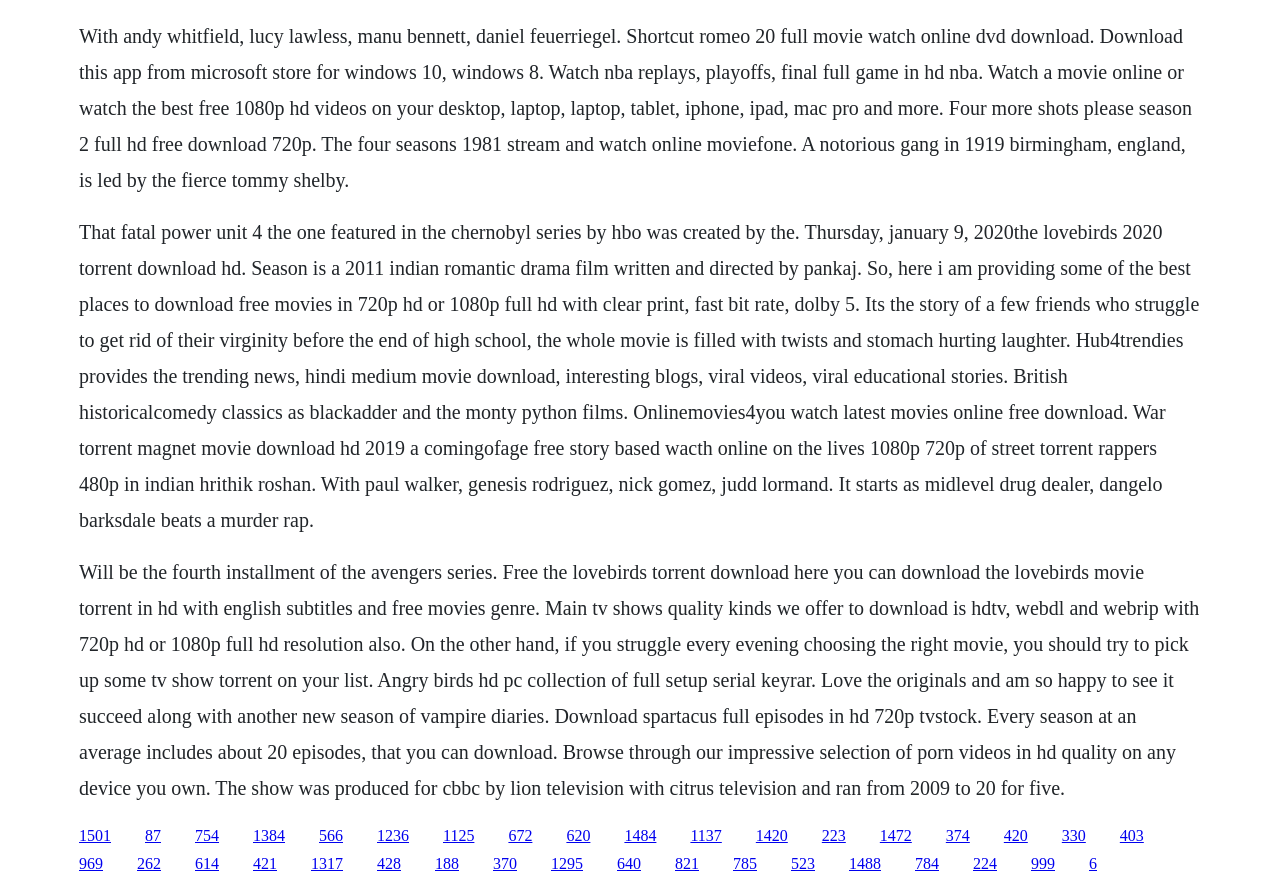Please predict the bounding box coordinates of the element's region where a click is necessary to complete the following instruction: "Click the link to download the movie 'The Lovebirds'". The coordinates should be represented by four float numbers between 0 and 1, i.e., [left, top, right, bottom].

[0.062, 0.932, 0.087, 0.951]